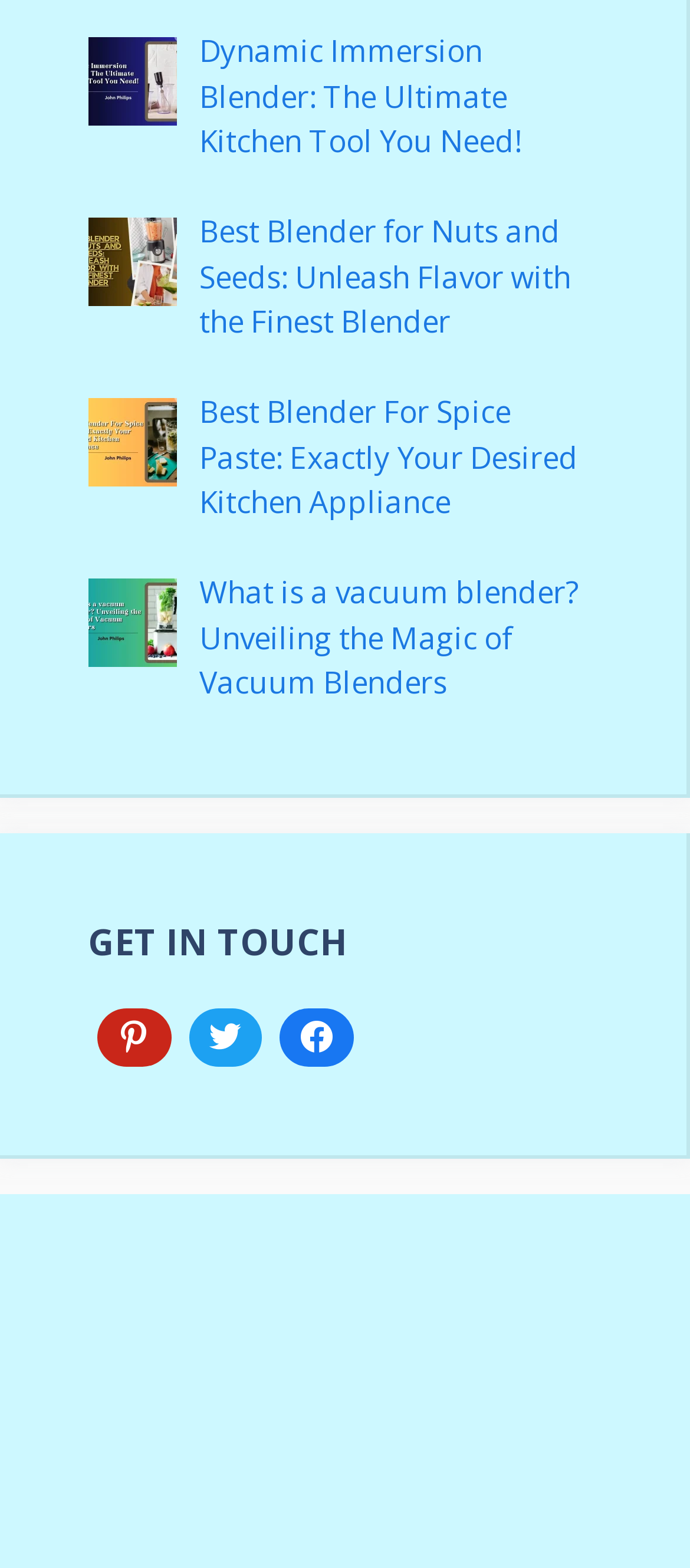Locate the bounding box coordinates of the element that should be clicked to execute the following instruction: "Get in touch through the contact link".

[0.128, 0.587, 0.867, 0.614]